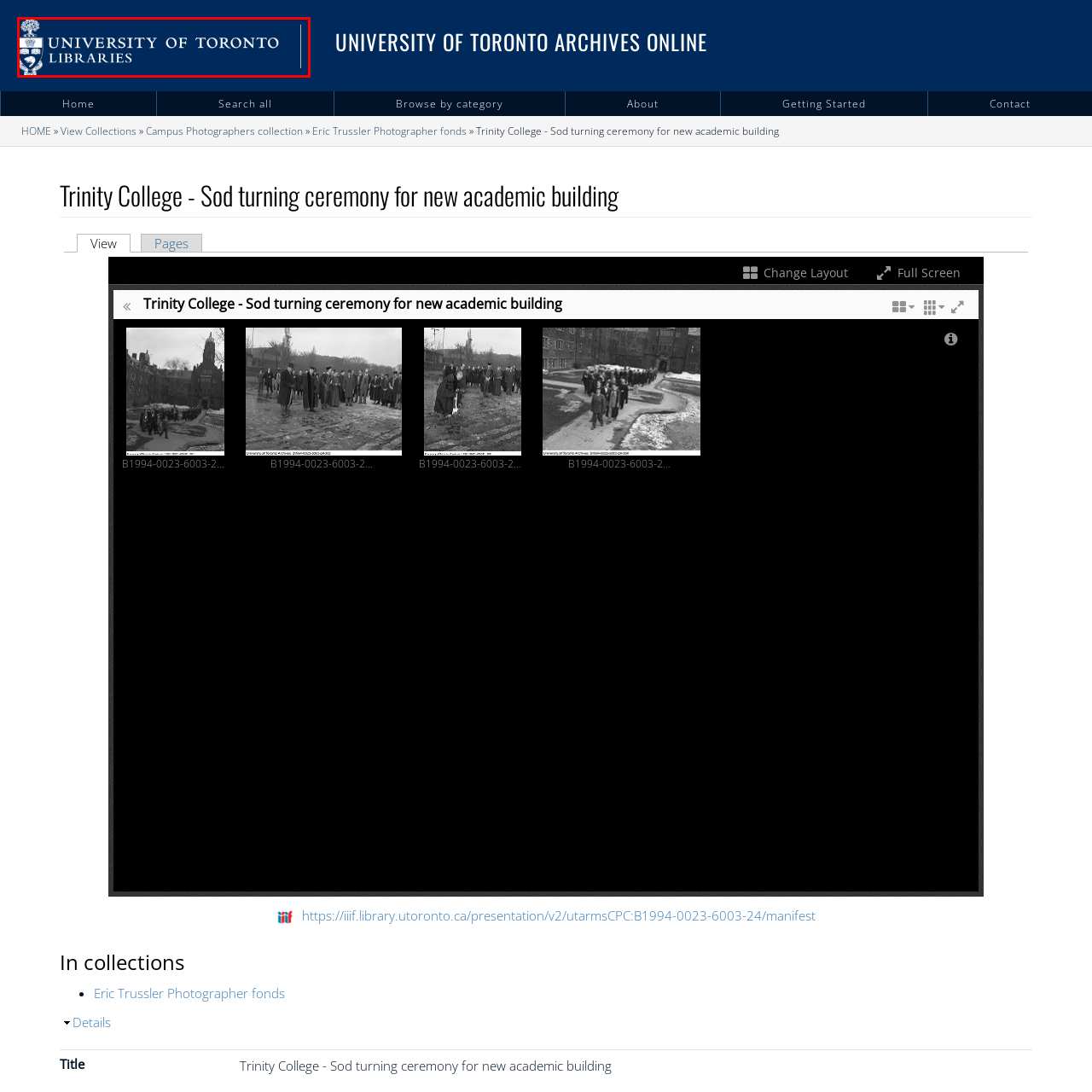Please analyze the portion of the image highlighted by the red bounding box and respond to the following question with a detailed explanation based on what you see: What does the crest represent?

The university's crest, which is a part of the logo, includes symbols that represent knowledge and education, highlighting the institution's focus on academic excellence and intellectual pursuits.